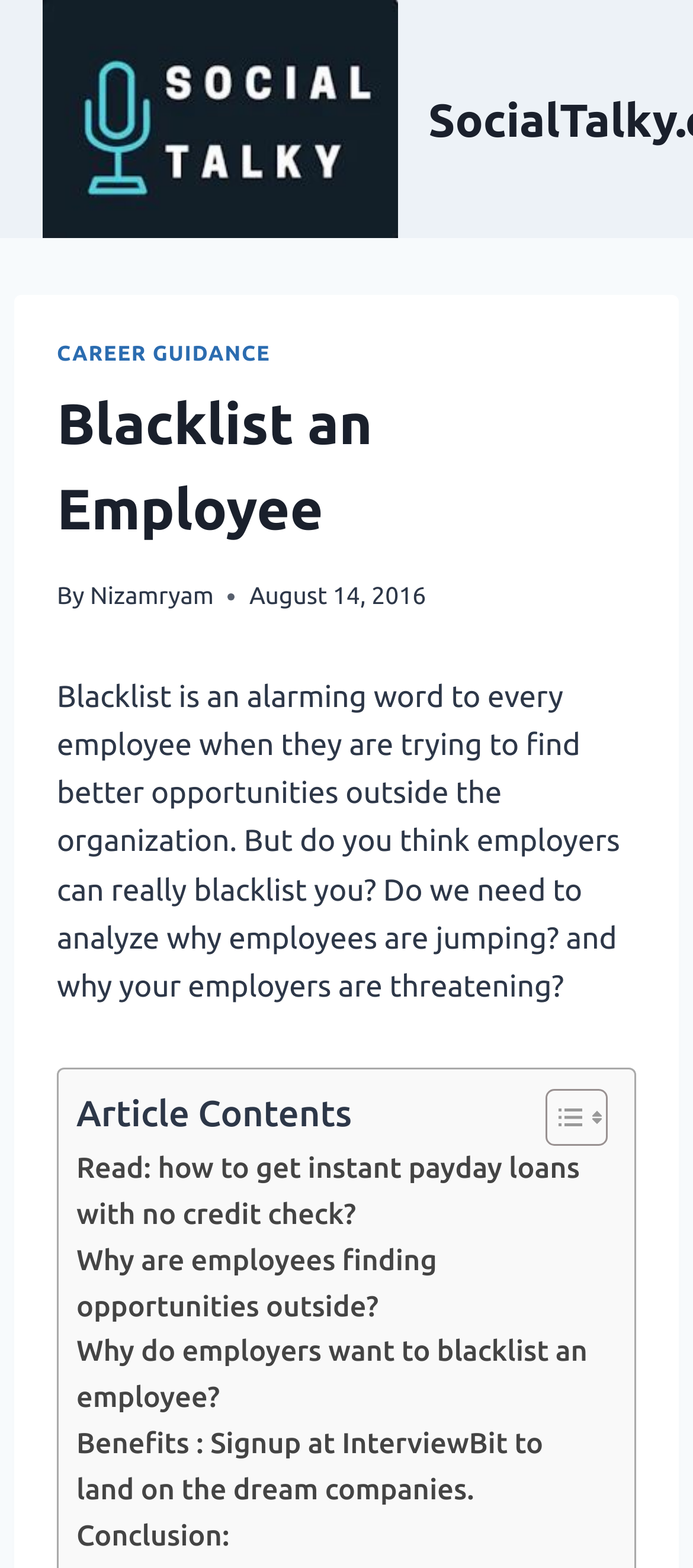Answer the question with a single word or phrase: 
When was the article published?

August 14, 2016